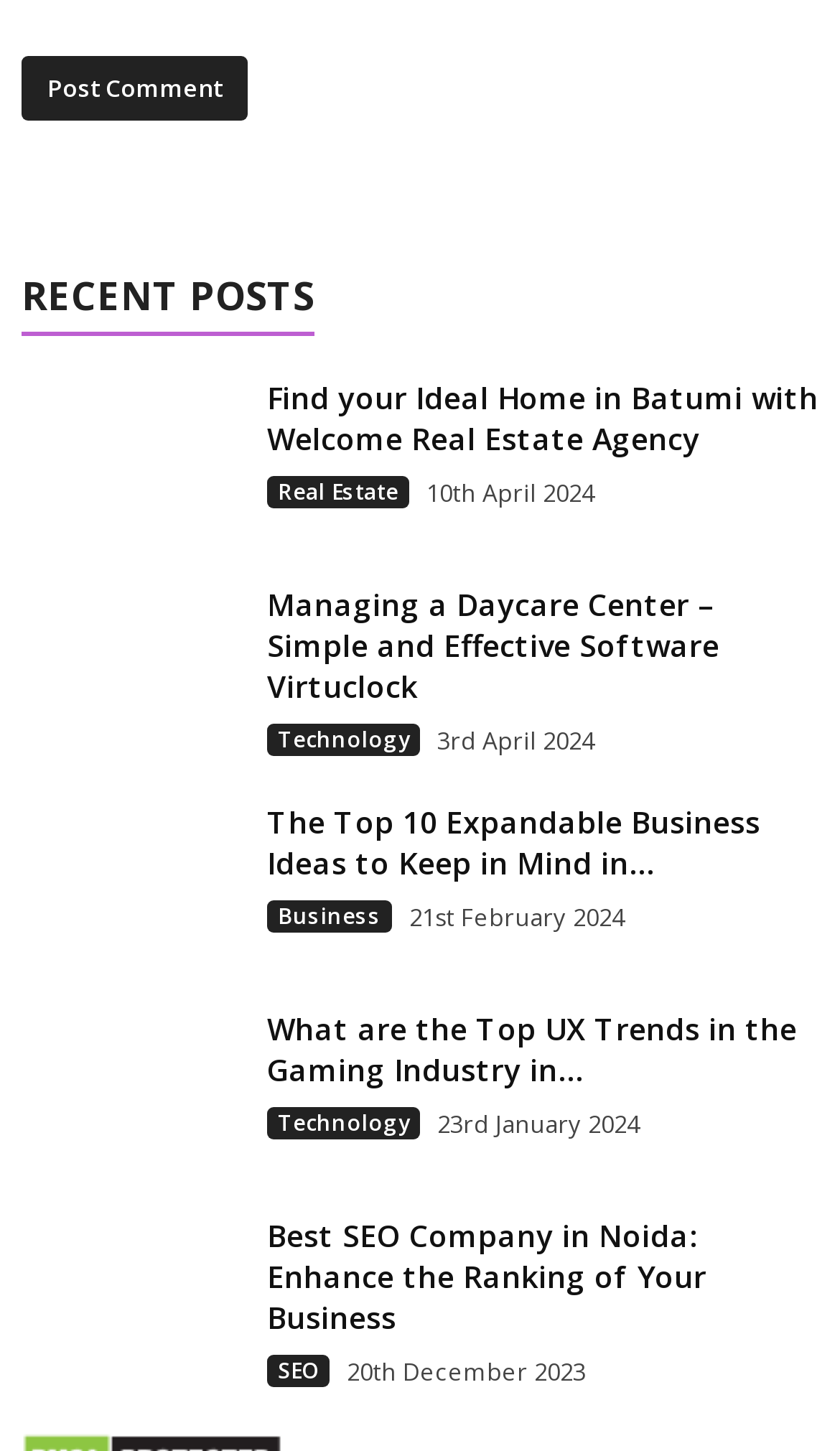Select the bounding box coordinates of the element I need to click to carry out the following instruction: "Read about finding ideal homes in Batumi".

[0.026, 0.259, 0.282, 0.408]